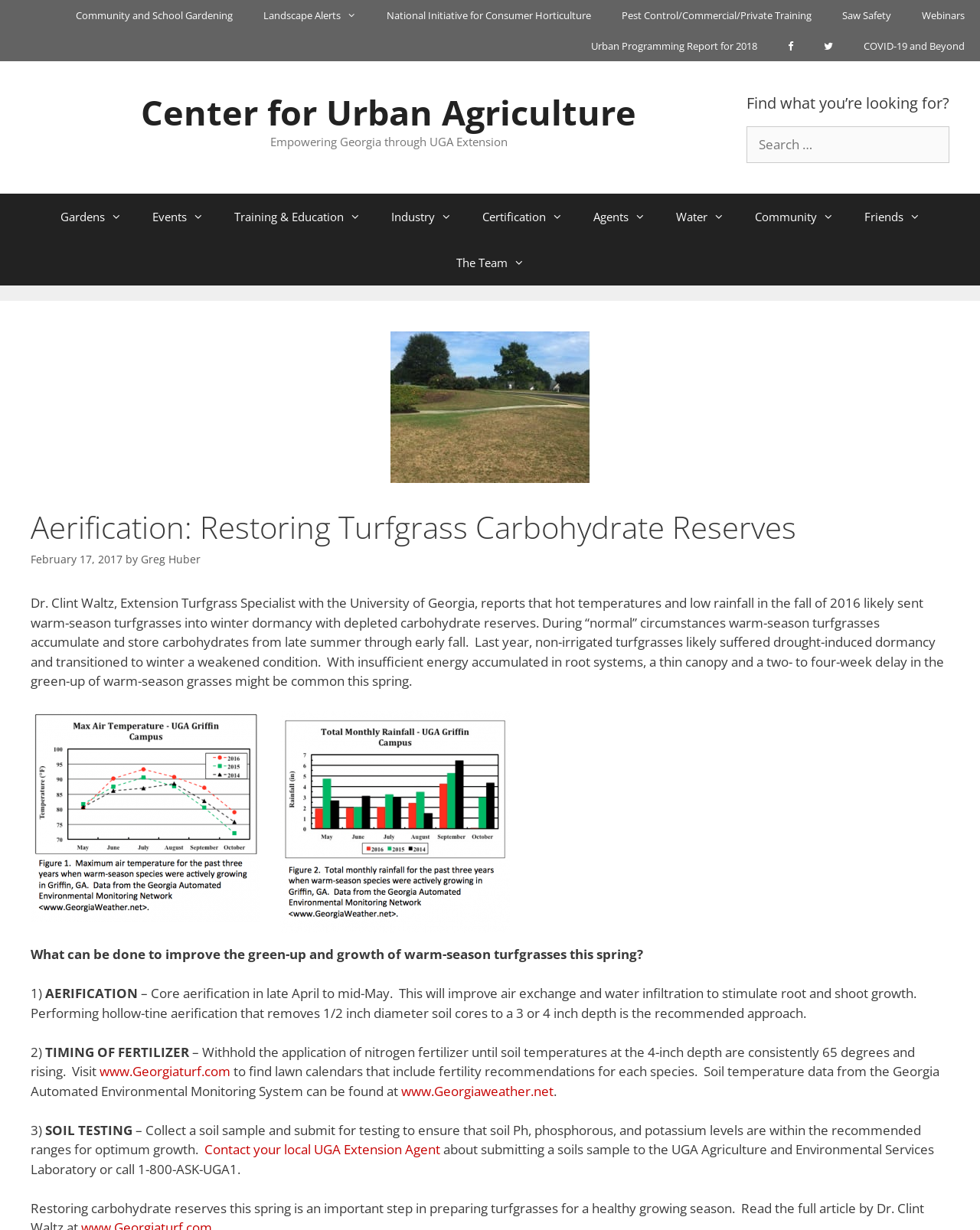Please identify the bounding box coordinates of the element's region that needs to be clicked to fulfill the following instruction: "Learn about 'DERMATOLOGY'". The bounding box coordinates should consist of four float numbers between 0 and 1, i.e., [left, top, right, bottom].

None